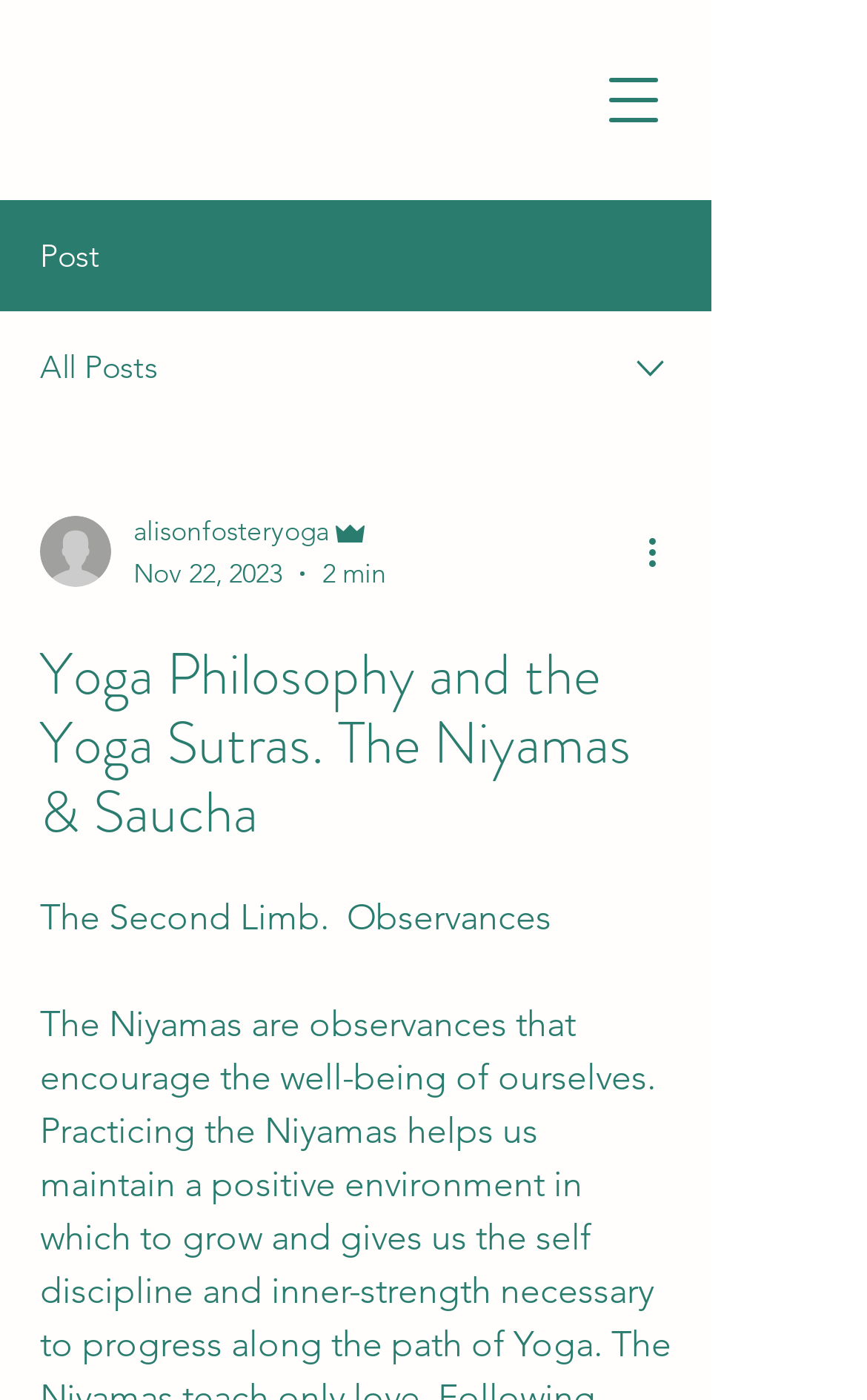What is the category of the current post?
Can you give a detailed and elaborate answer to the question?

I found the category by looking at the heading element that contains the text 'Yoga Philosophy and the Yoga Sutras. The Niyamas & Saucha'. This heading is likely the category or topic of the current post.